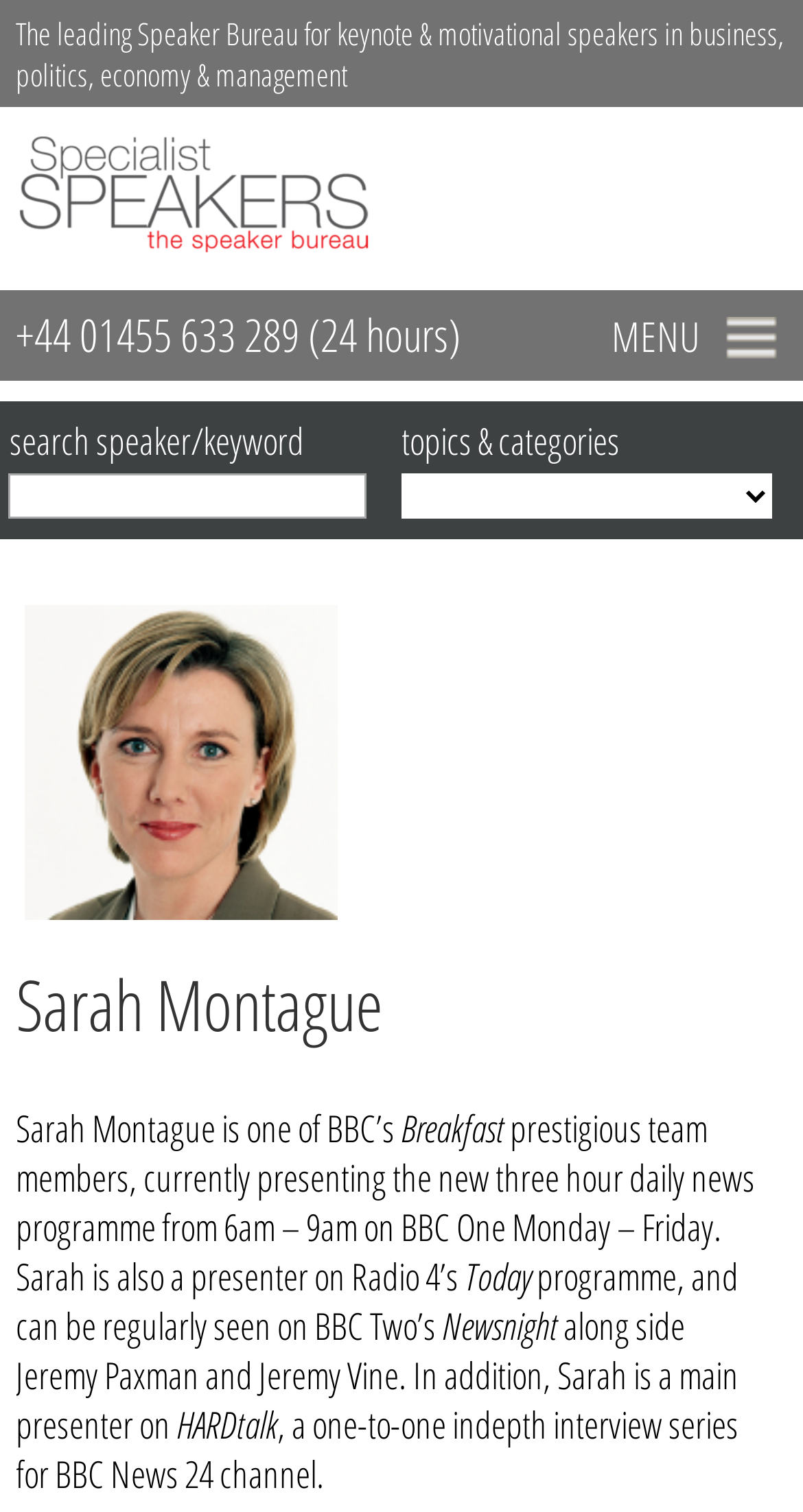Identify the bounding box coordinates for the element you need to click to achieve the following task: "select a topic or category". Provide the bounding box coordinates as four float numbers between 0 and 1, in the form [left, top, right, bottom].

[0.5, 0.314, 0.961, 0.343]